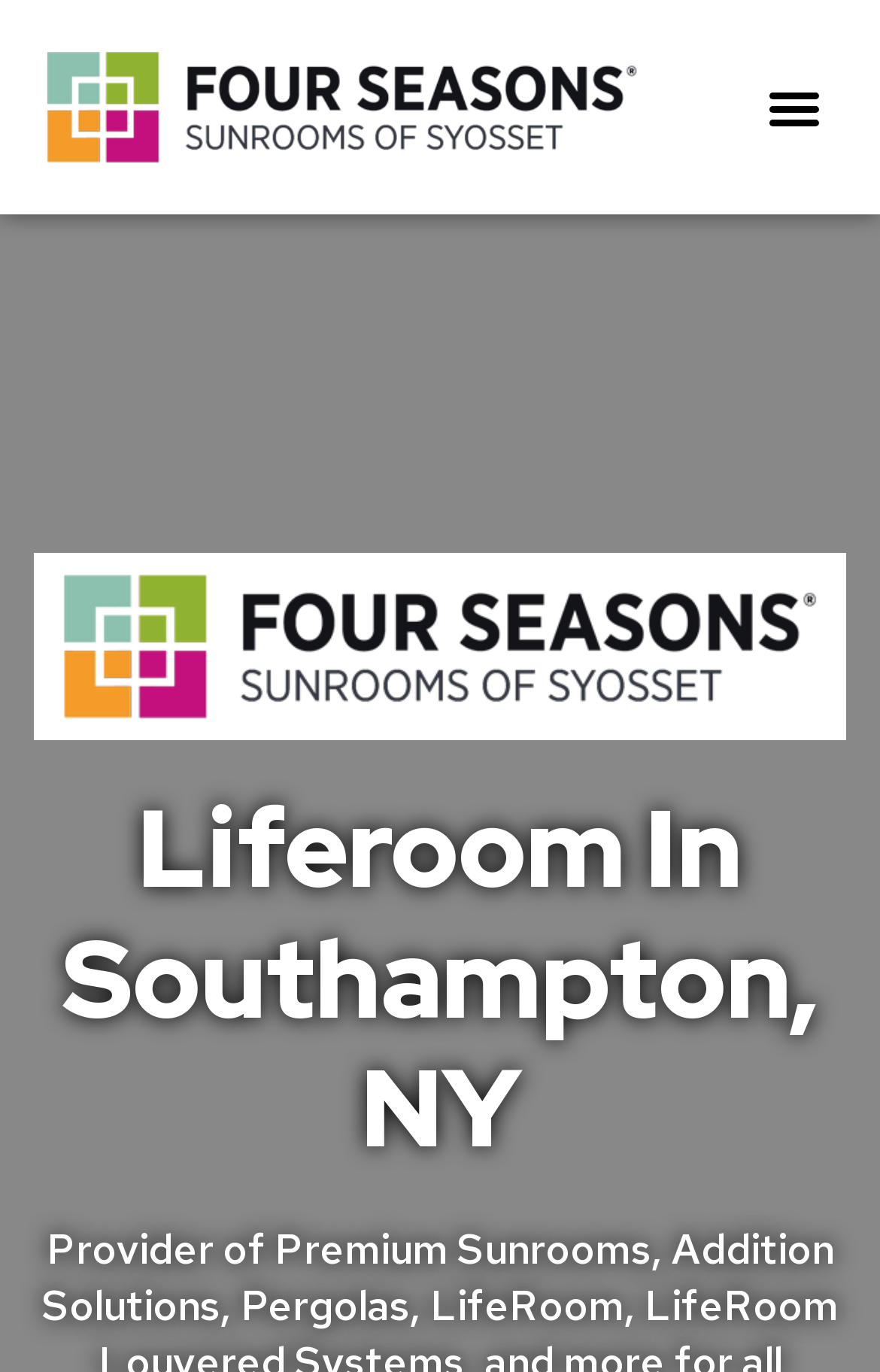Identify the bounding box coordinates for the UI element mentioned here: "Menu". Provide the coordinates as four float values between 0 and 1, i.e., [left, top, right, bottom].

[0.856, 0.049, 0.949, 0.108]